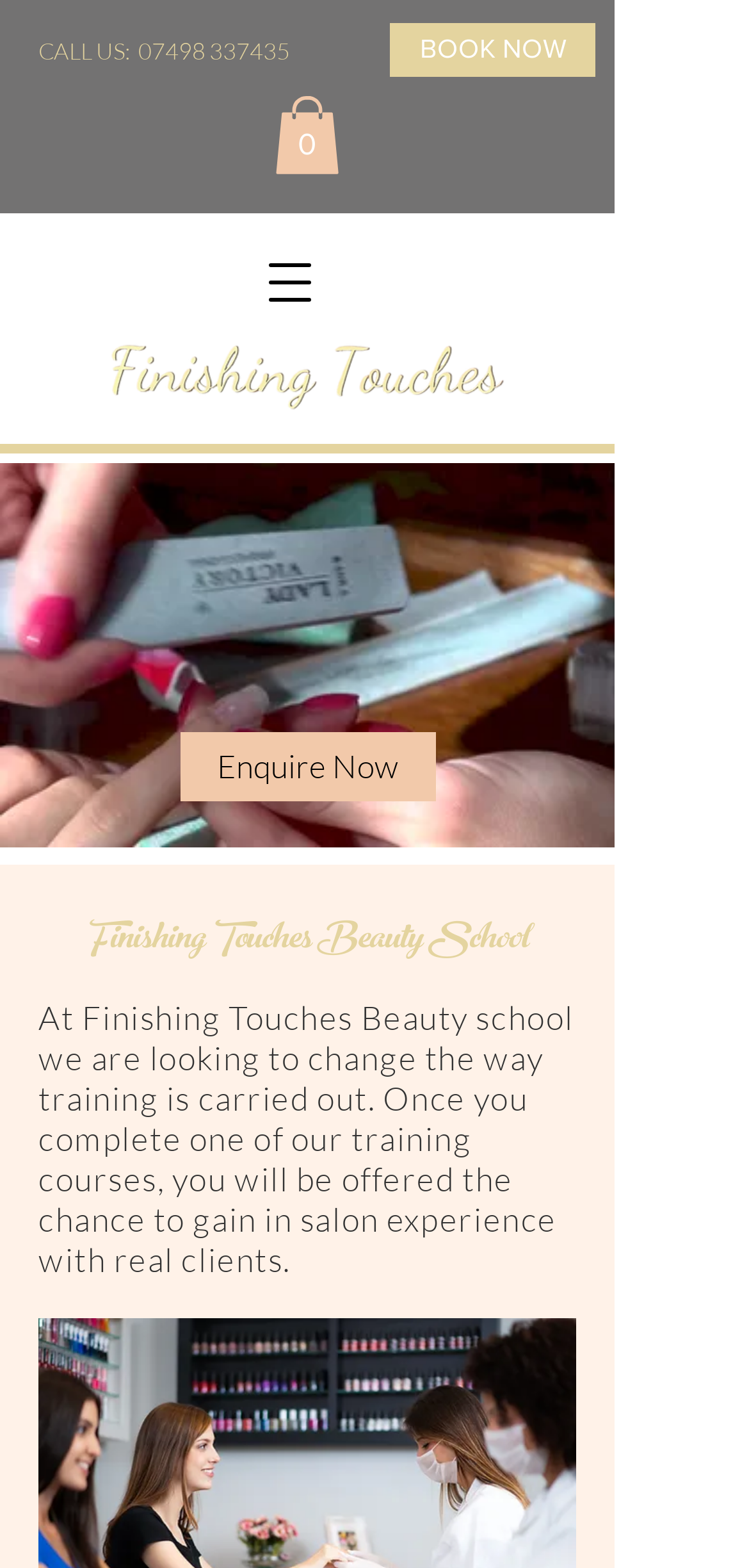Answer the question in one word or a short phrase:
How many items are in the cart?

0